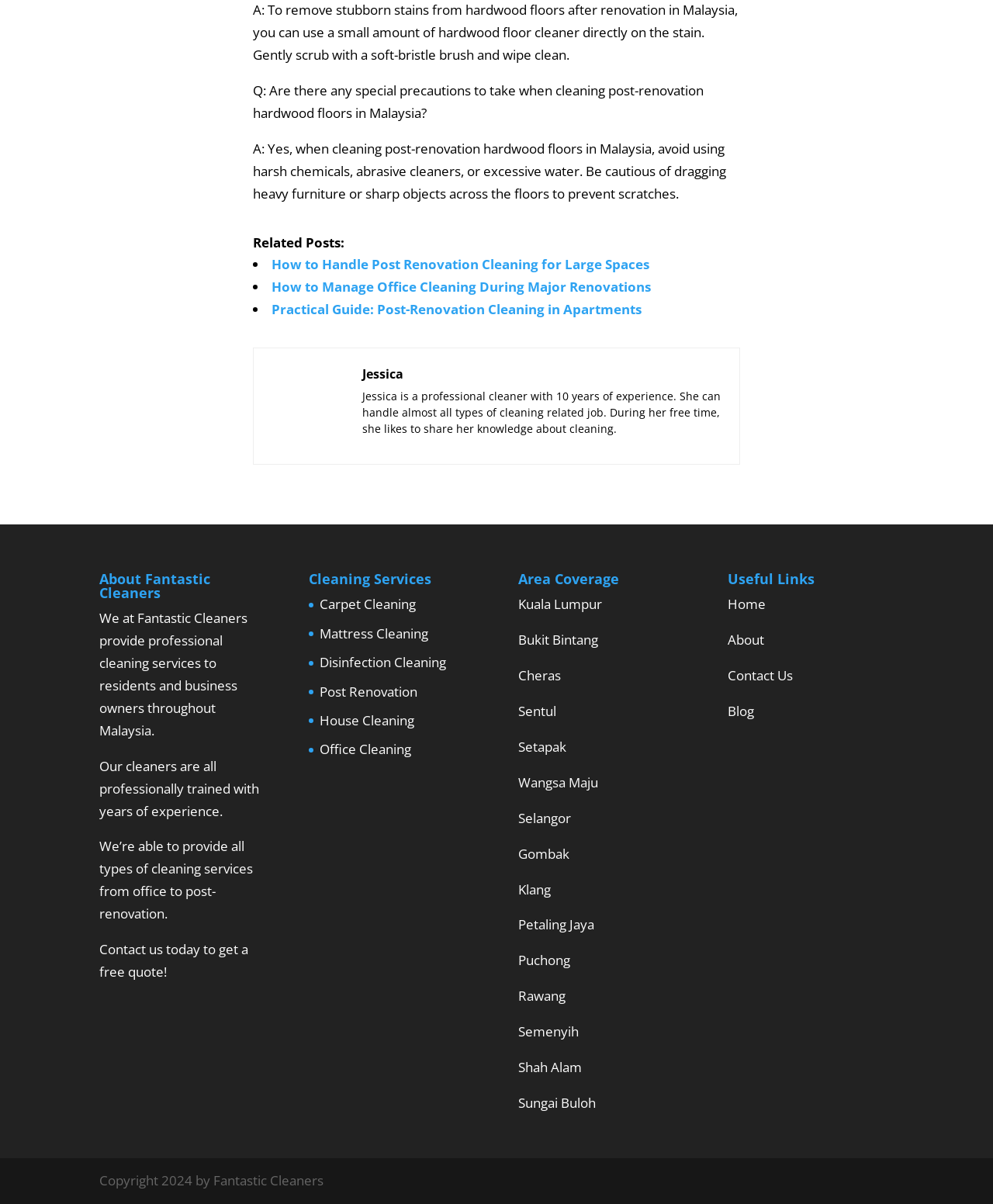Give a short answer using one word or phrase for the question:
What is the purpose of the 'Related Posts' section?

To provide related information